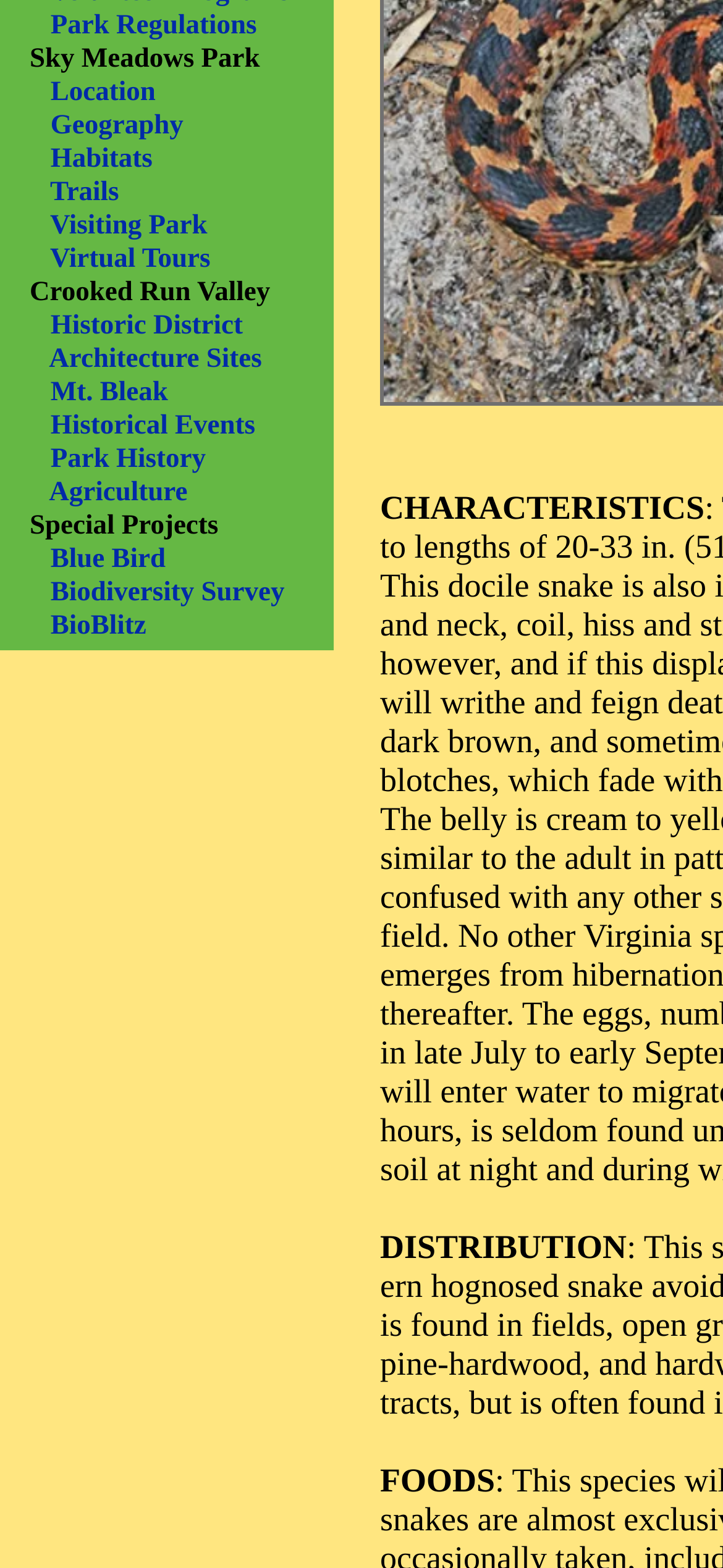From the screenshot, find the bounding box of the UI element matching this description: "Park History". Supply the bounding box coordinates in the form [left, top, right, bottom], each a float between 0 and 1.

[0.07, 0.284, 0.285, 0.302]